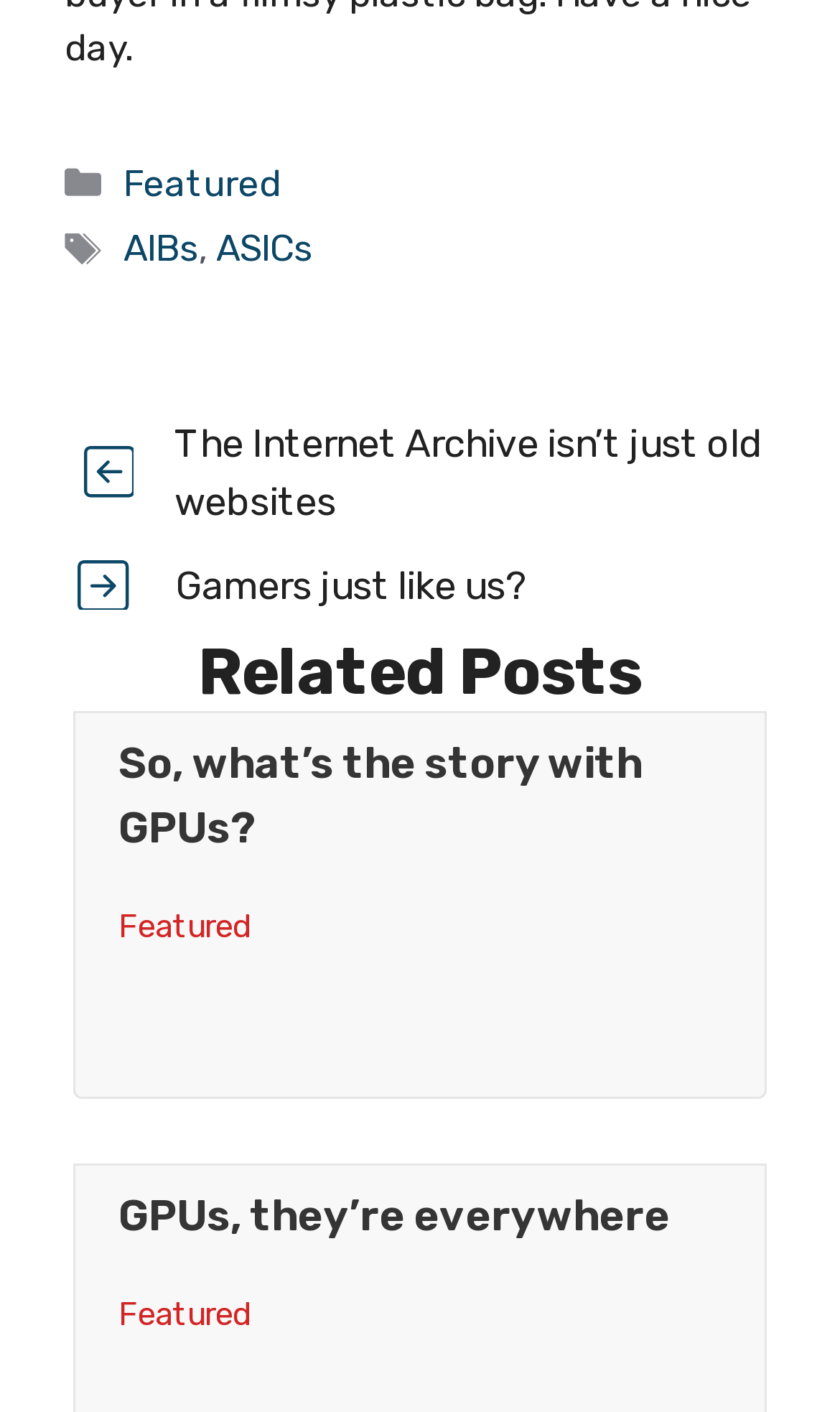What is the text of the heading above the Related Posts section?
Please respond to the question with as much detail as possible.

I looked at the webpage and found a heading above the Related Posts section, which has the text 'Related Posts'. This is the text of the heading above the Related Posts section.